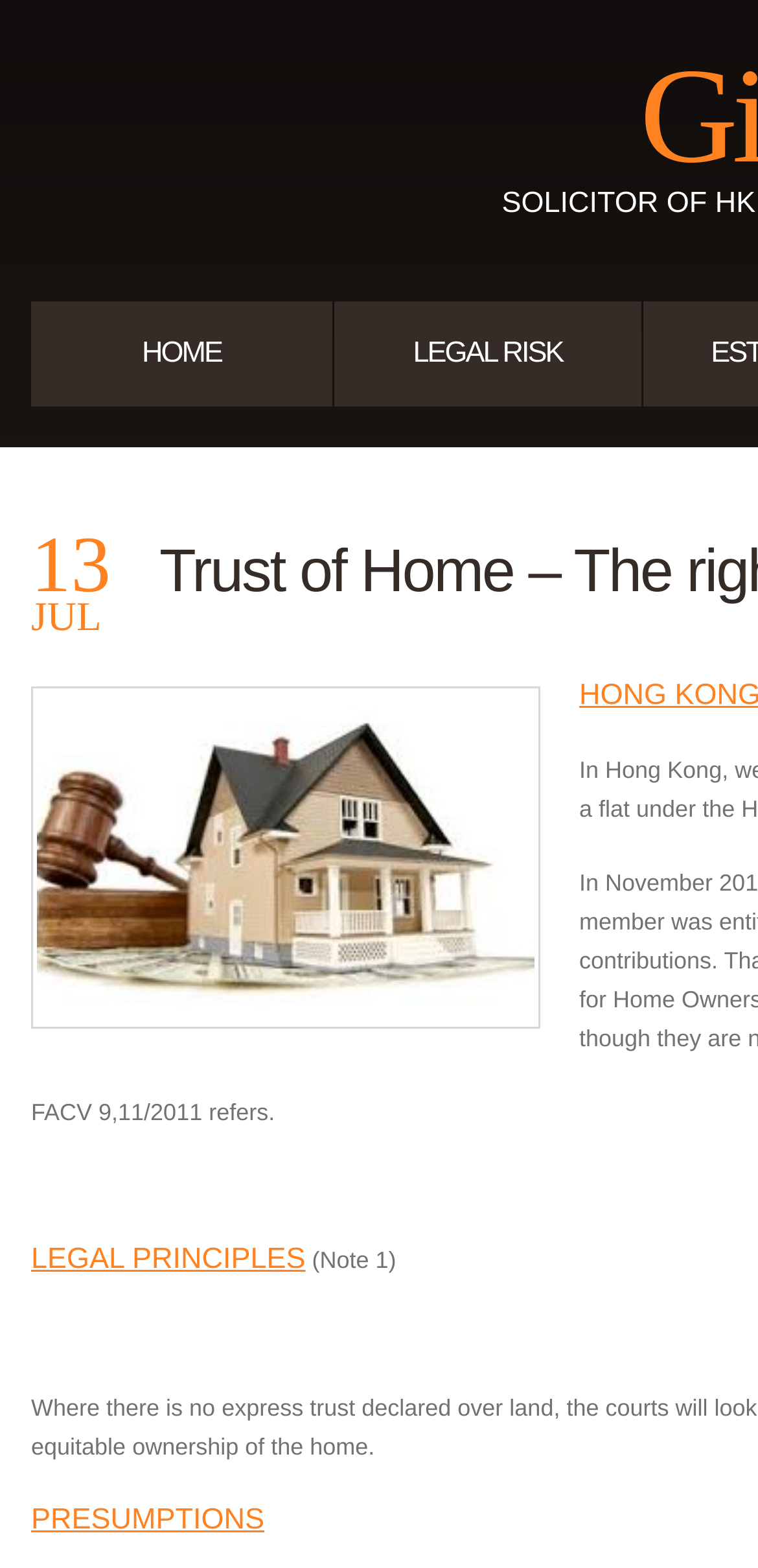Provide the bounding box coordinates of the UI element that matches the description: "Home".

[0.041, 0.192, 0.438, 0.259]